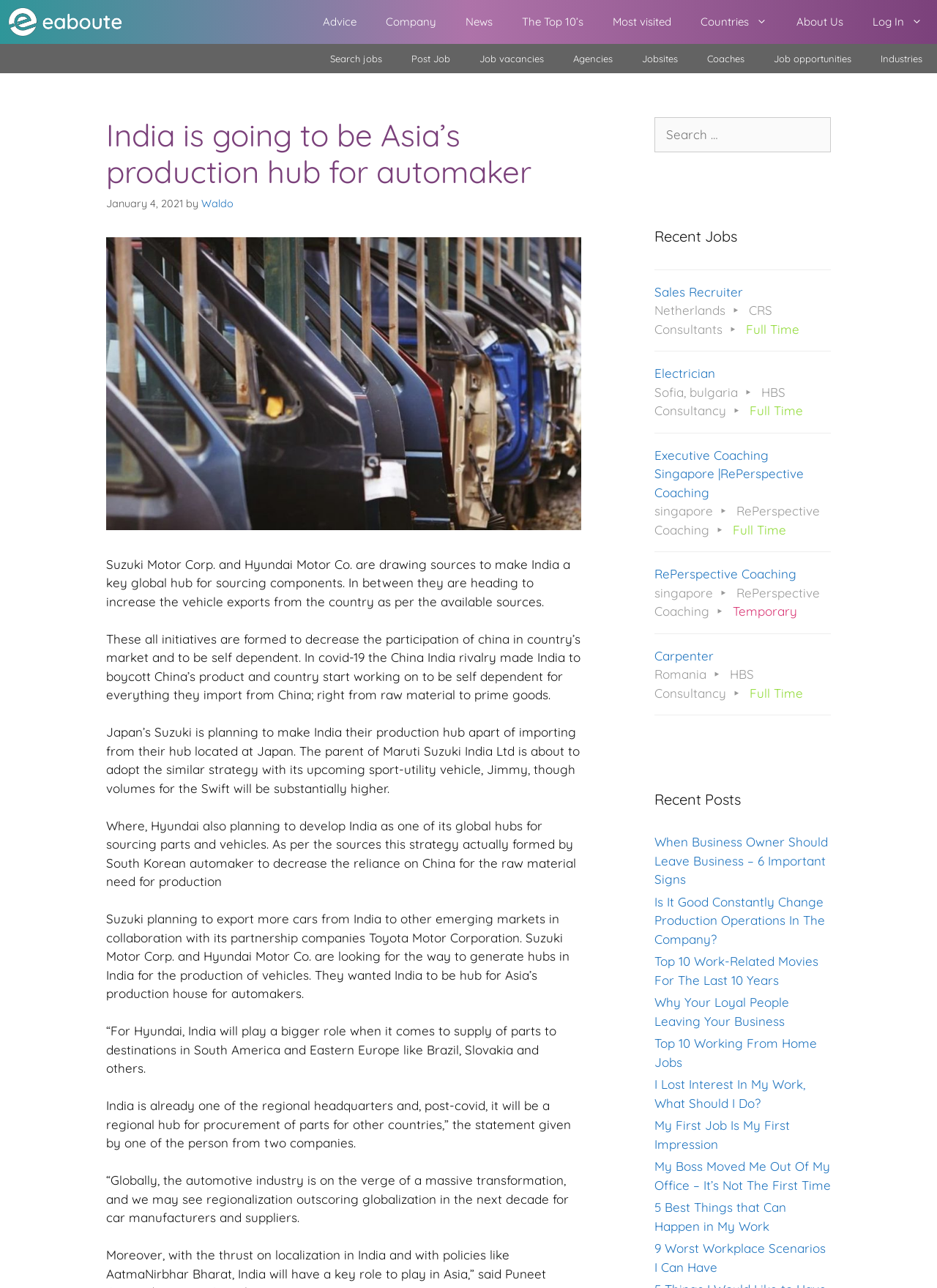Please identify the bounding box coordinates of the element's region that should be clicked to execute the following instruction: "View recent job postings". The bounding box coordinates must be four float numbers between 0 and 1, i.e., [left, top, right, bottom].

[0.698, 0.175, 0.887, 0.192]